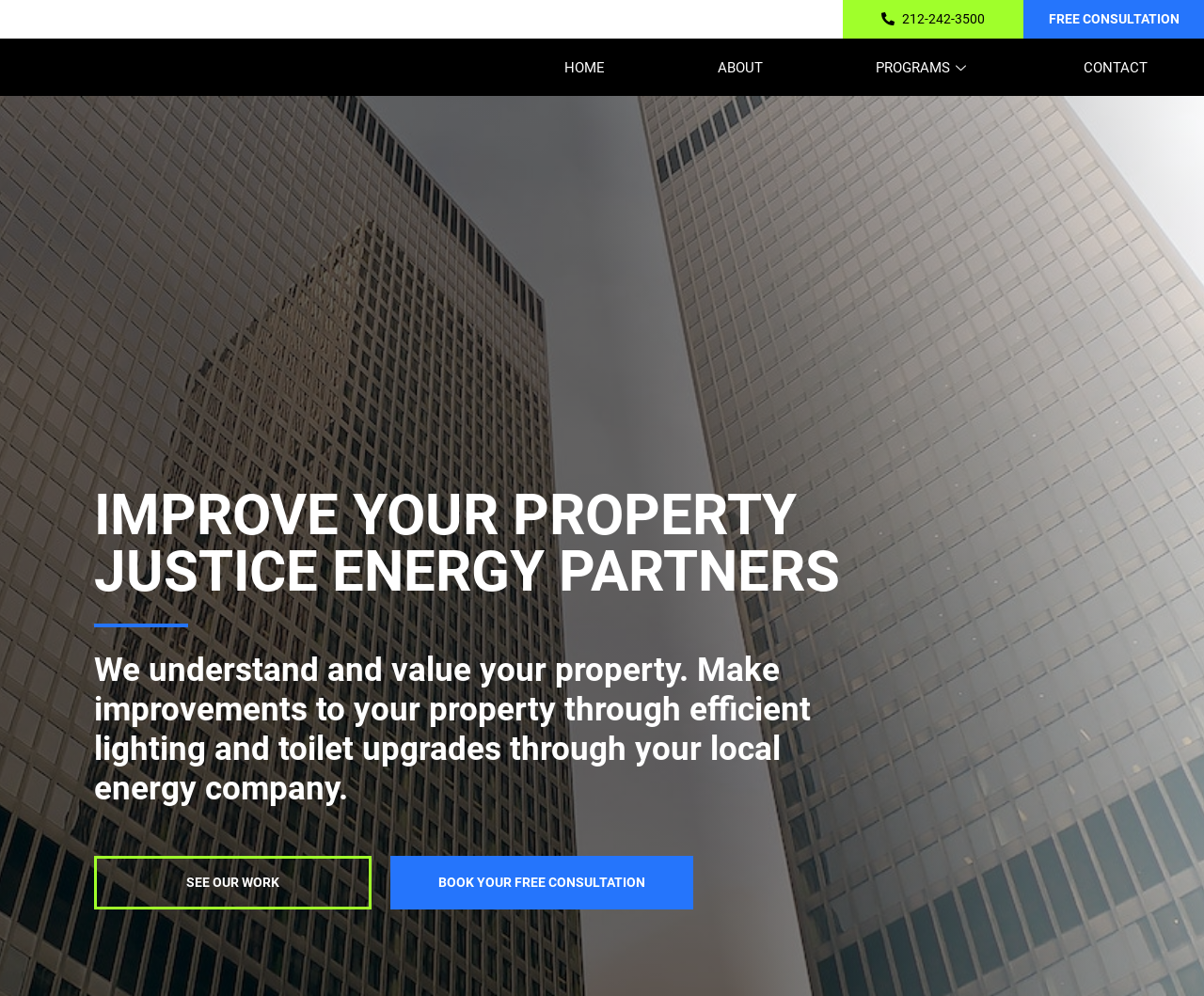Please determine the bounding box coordinates of the area that needs to be clicked to complete this task: 'See the company's work'. The coordinates must be four float numbers between 0 and 1, formatted as [left, top, right, bottom].

[0.078, 0.859, 0.309, 0.913]